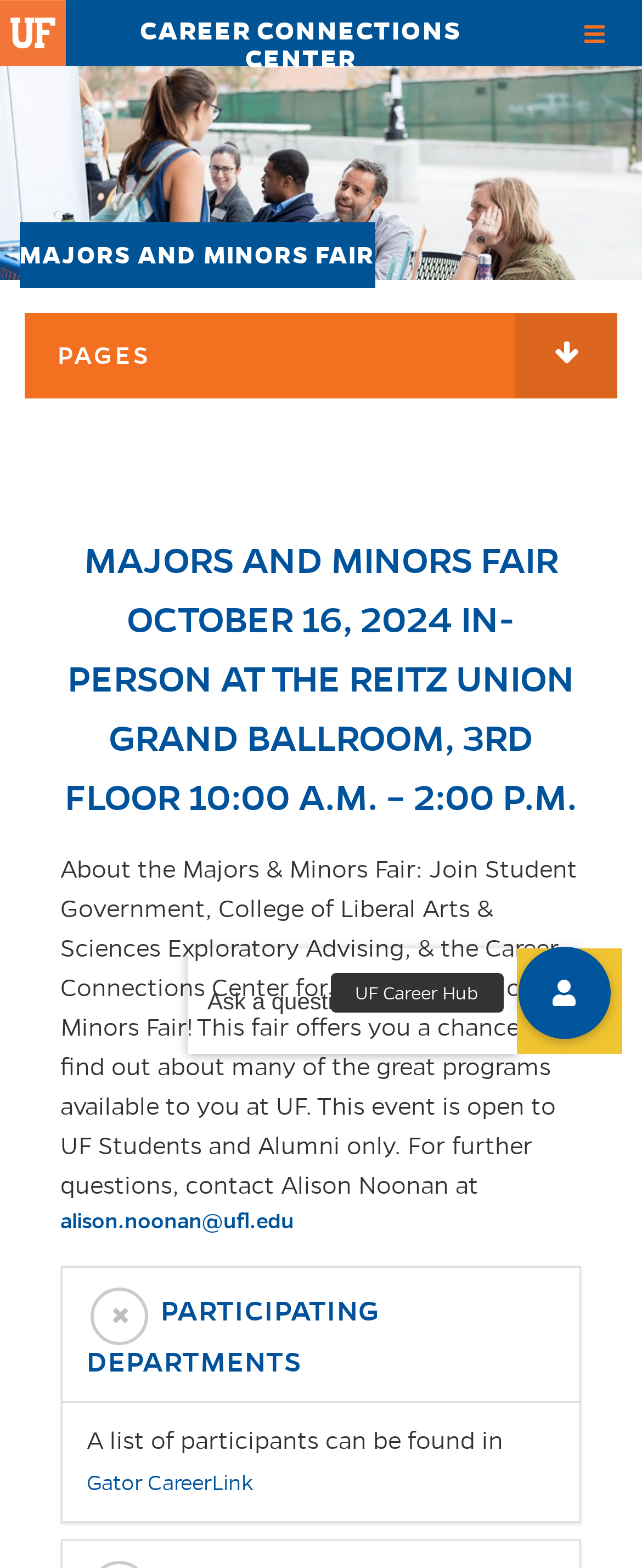Given the element description: "Click here", predict the bounding box coordinates of this UI element. The coordinates must be four float numbers between 0 and 1, given as [left, top, right, bottom].

None